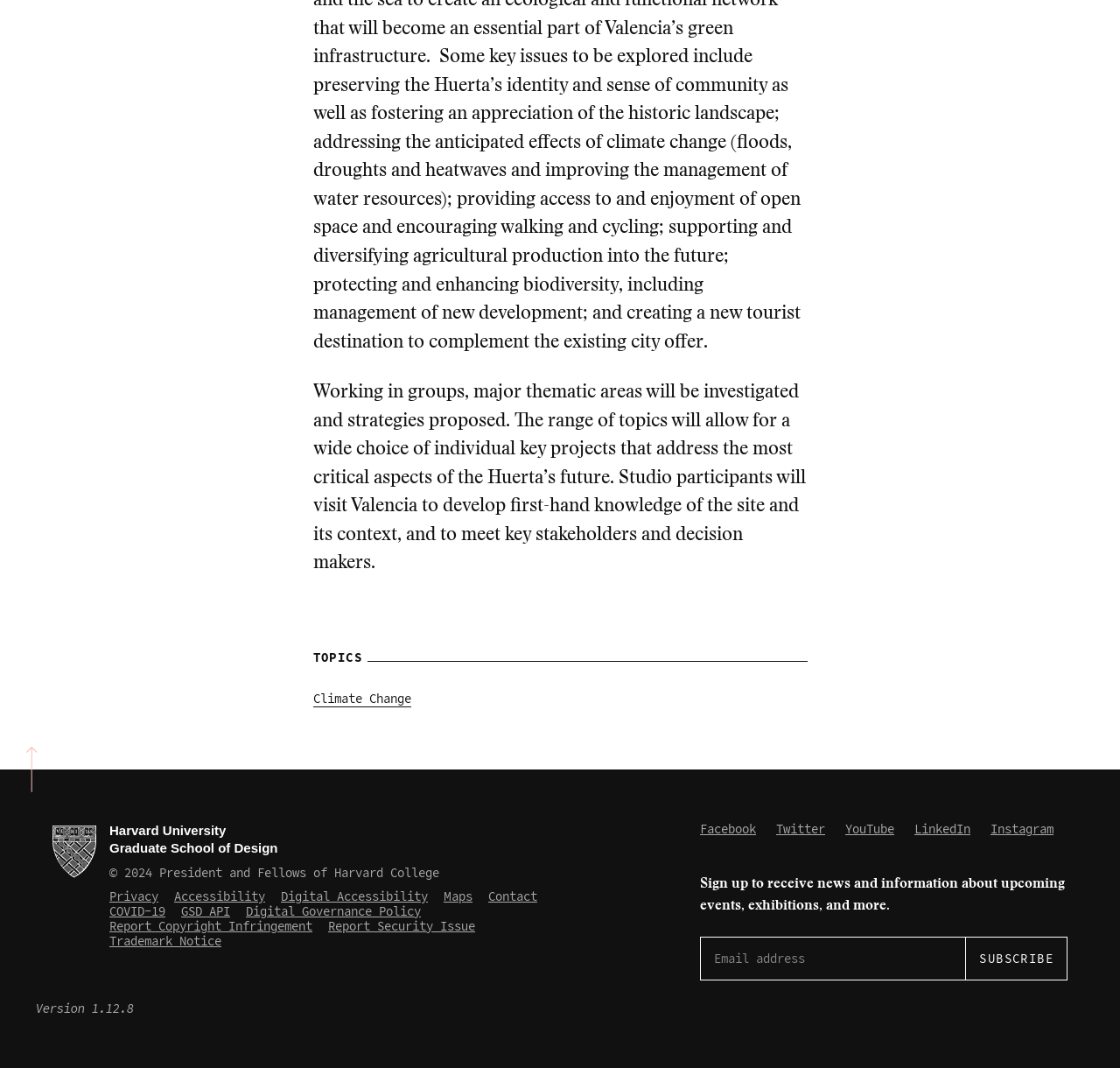What is the first link under the 'TOPICS' heading?
Respond to the question with a single word or phrase according to the image.

Climate Change